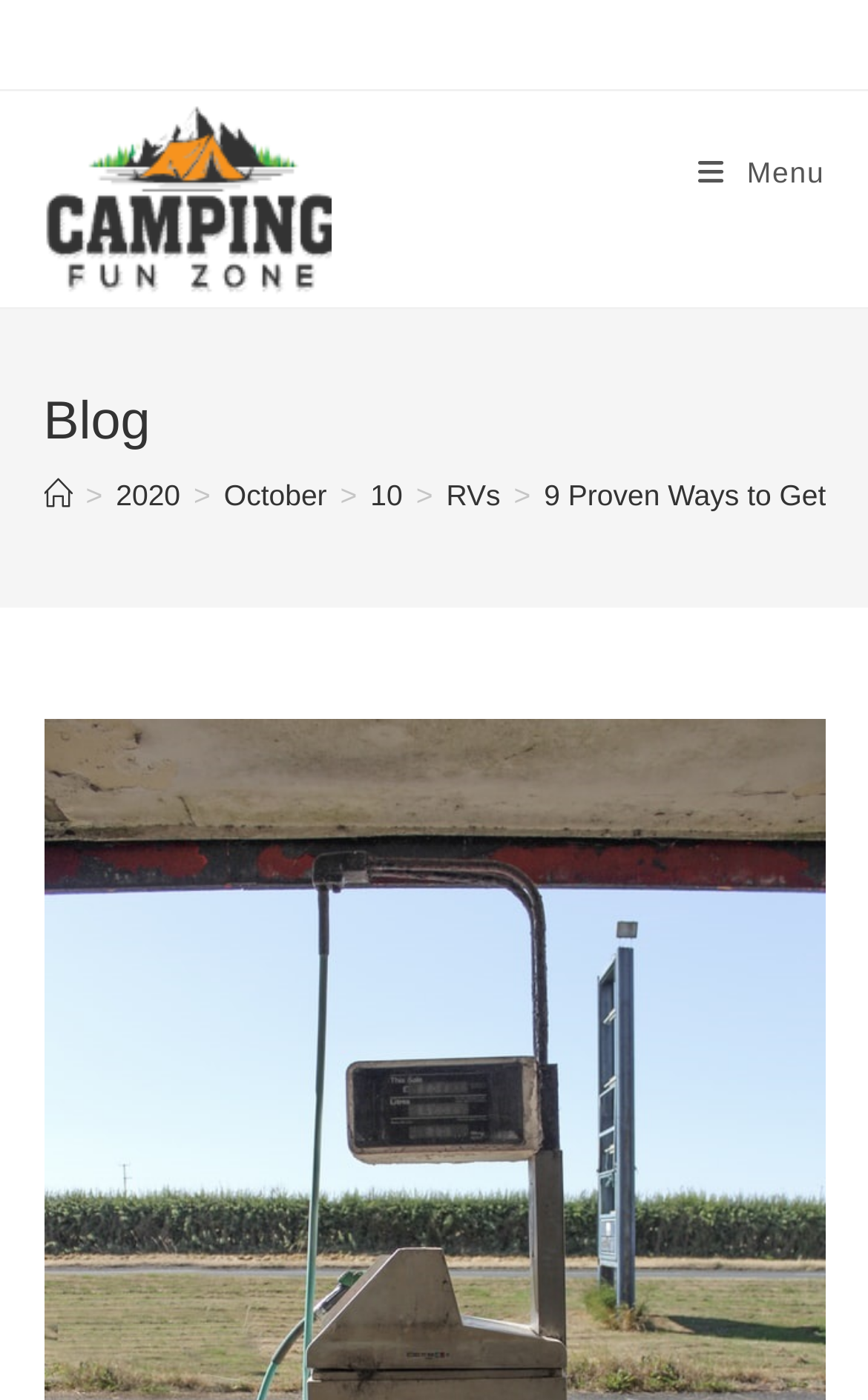Create a detailed summary of the webpage's content and design.

The webpage is about "9 Proven Ways to Get Rid of Diesel Smell from Hands" and is part of the "Camping Fun Zone" website. At the top-left corner, there is a logo of "Camping Fun Zone" with a link to the website's homepage. Next to the logo, there is a link to "Mobile Menu".

Below the logo, there is a header section that spans the entire width of the page. Within this section, there is a heading that reads "Blog" and a navigation menu labeled "Breadcrumbs". The breadcrumbs menu displays the current page's location, with links to "Home", "2020", "October", "10", and "RVs", separated by ">" symbols.

There are no images on the page apart from the "Camping Fun Zone" logo. The layout is organized, with clear headings and concise text. The content of the page is likely to be an article or blog post discussing ways to remove diesel smell from hands, as hinted by the meta description.